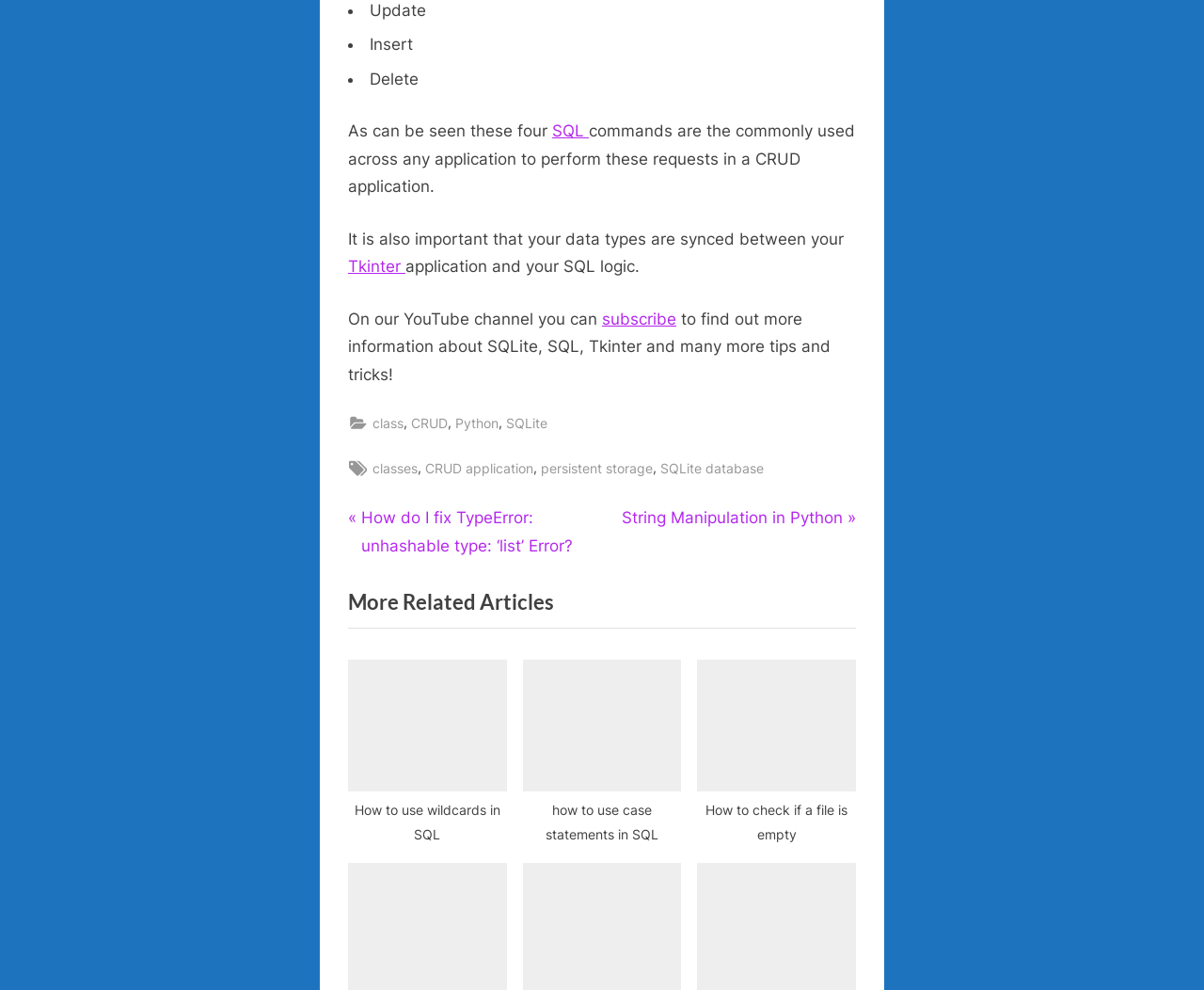What are the four commonly used SQL commands?
Analyze the screenshot and provide a detailed answer to the question.

Based on the text 'As can be seen these four SQL commands are the commonly used across any application to perform these requests in a CRUD application.', we can infer that the four commonly used SQL commands are Update, Insert, and Delete.